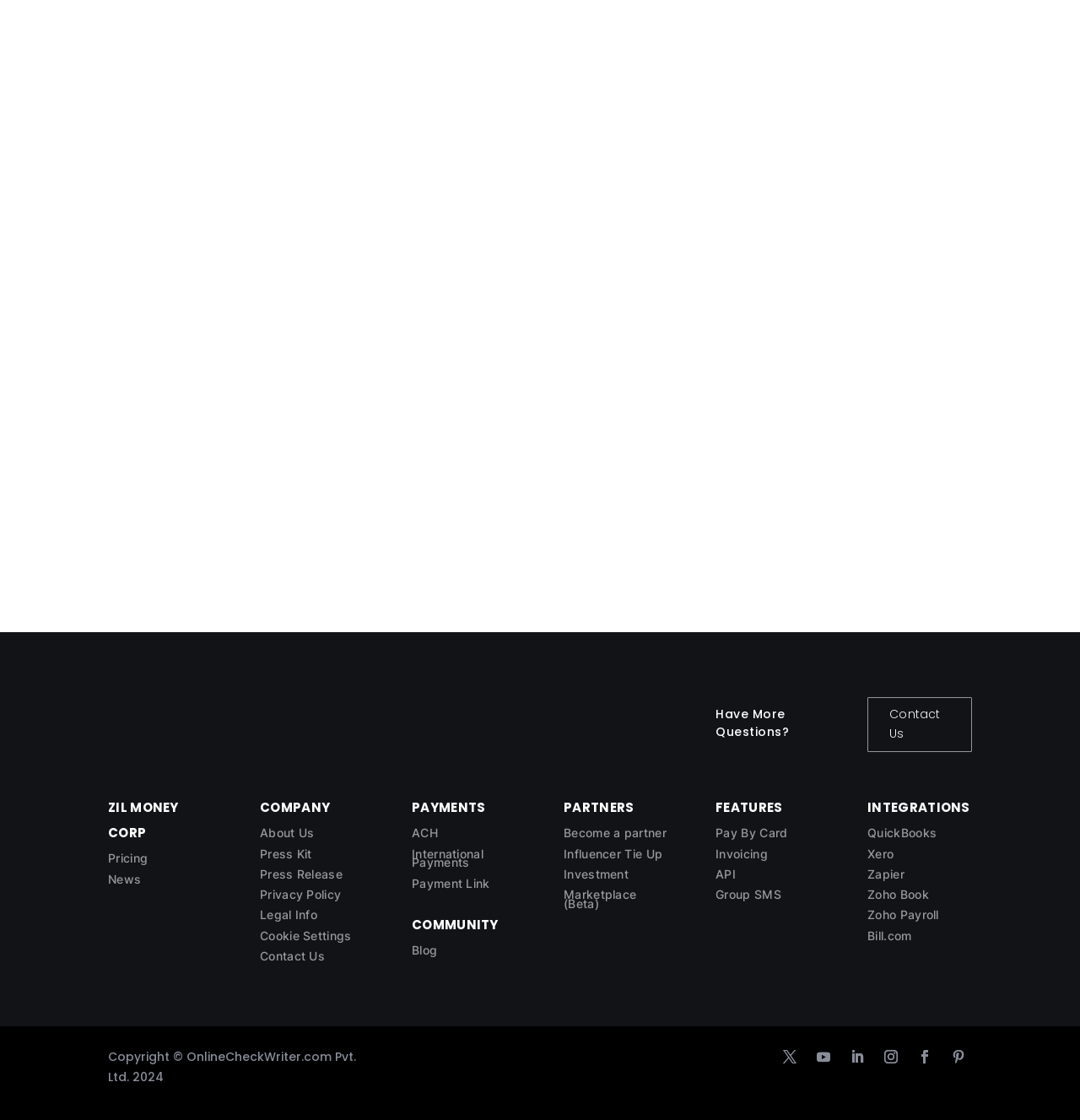Find the bounding box coordinates of the clickable area that will achieve the following instruction: "Visit the blog".

[0.381, 0.842, 0.405, 0.854]